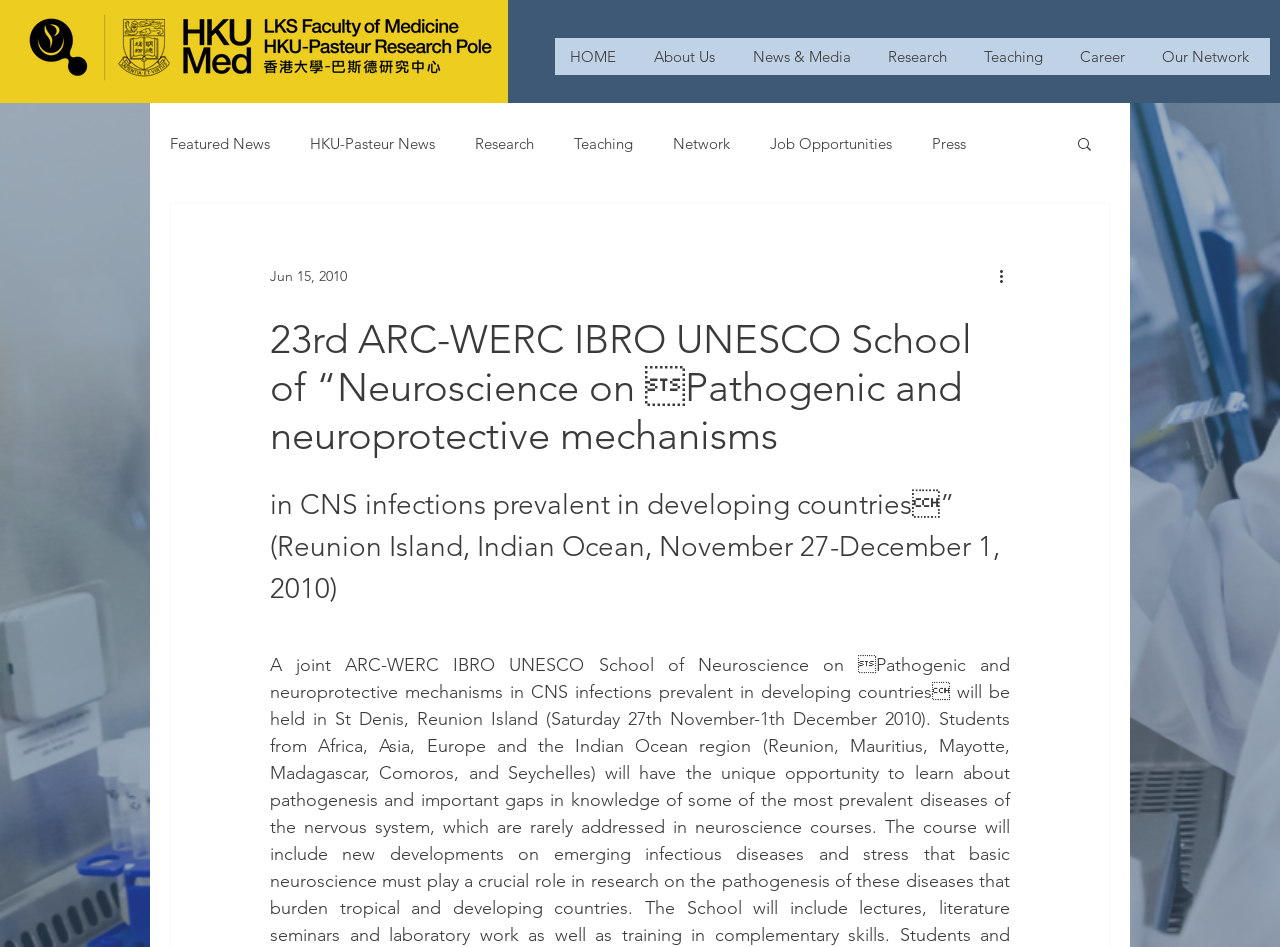Explain the webpage in detail.

The webpage appears to be a conference or event page for the 23rd ARC-WERC IBRO UNESCO School of Neuroscience, focused on "Pathogenic and neuroprotective mechanisms in CNS infections prevalent in developing countries". 

At the top left corner, there is a logo of the HKU-Pasteur Research Pole. 

Below the logo, there is a navigation menu with links to different sections of the website, including "HOME", "About Us", "News & Media", "Research", "Teaching", "Career", and "Our Network". 

To the right of the navigation menu, there is another navigation section labeled "blog" with links to various categories such as "Featured News", "HKU-Pasteur News", "Research", "Teaching", "Network", "Job Opportunities", and "Press". 

Next to the "blog" navigation, there is a search button with a magnifying glass icon. 

Below the search button, there is a section with a date "Jun 15, 2010" and a "More actions" button with a downward arrow icon. 

The main content of the page is a heading that spans across the width of the page, with the title of the conference or event, followed by a subtitle describing the topic and dates of the event.